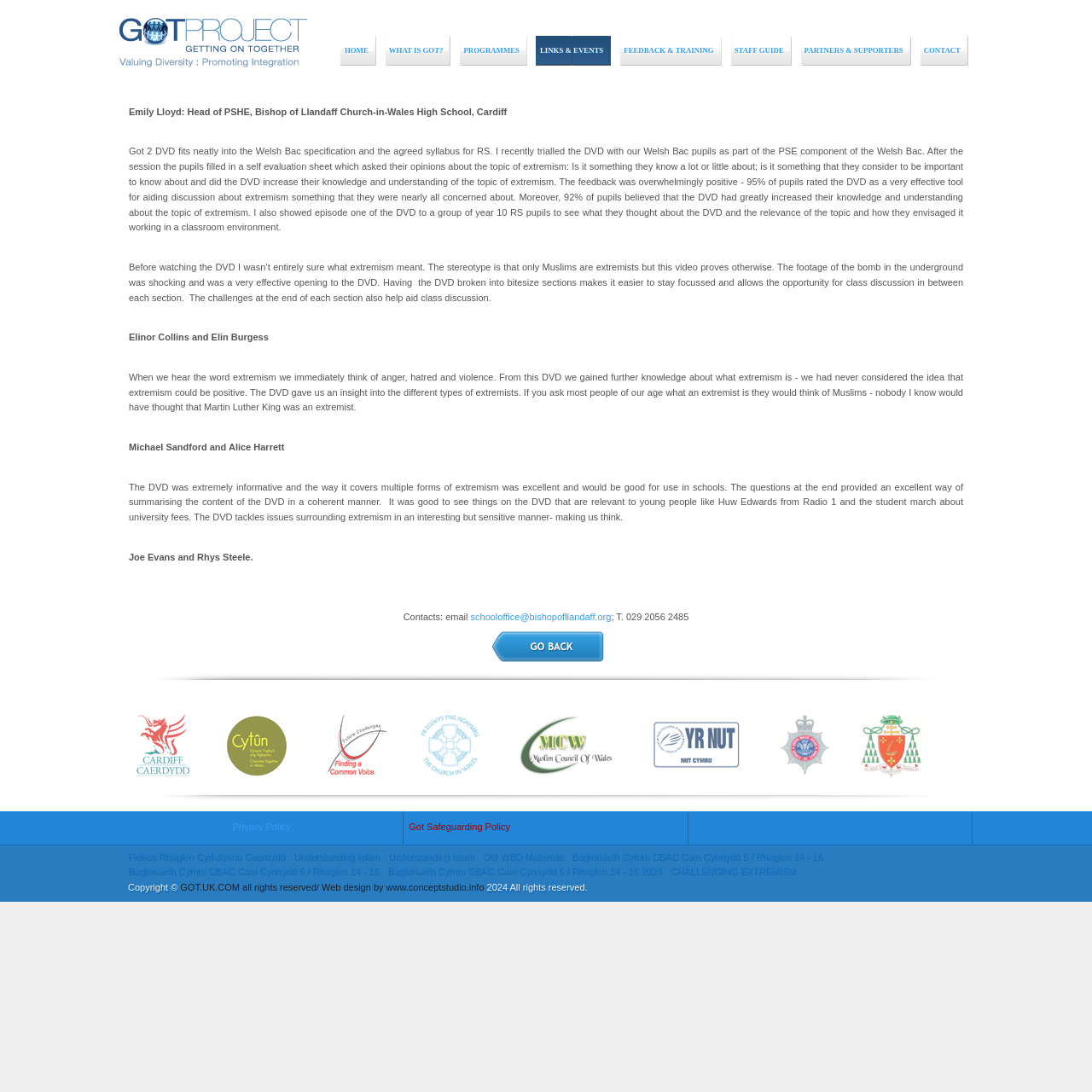Identify the bounding box of the UI element that matches this description: "Privacy Policy".

[0.213, 0.753, 0.266, 0.762]